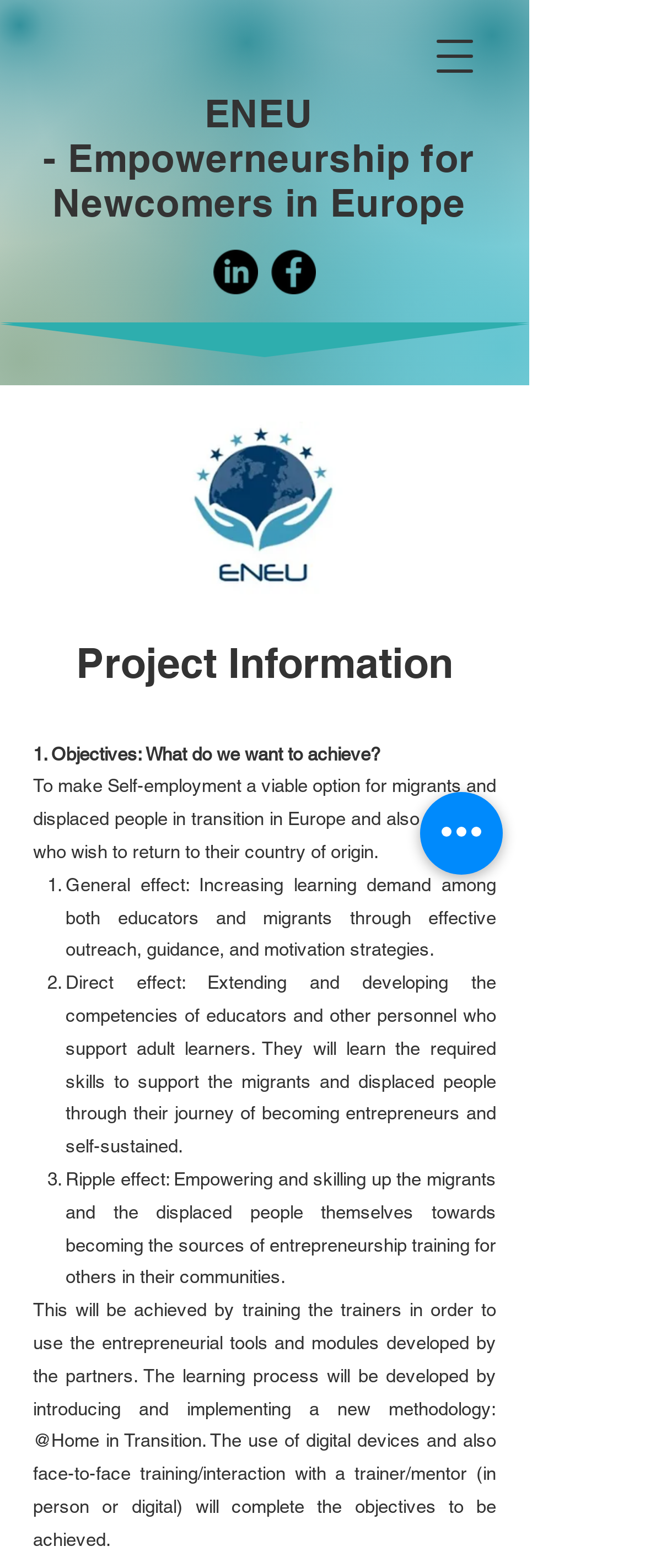Provide the bounding box for the UI element matching this description: "aria-label="Facebook"".

[0.421, 0.159, 0.49, 0.188]